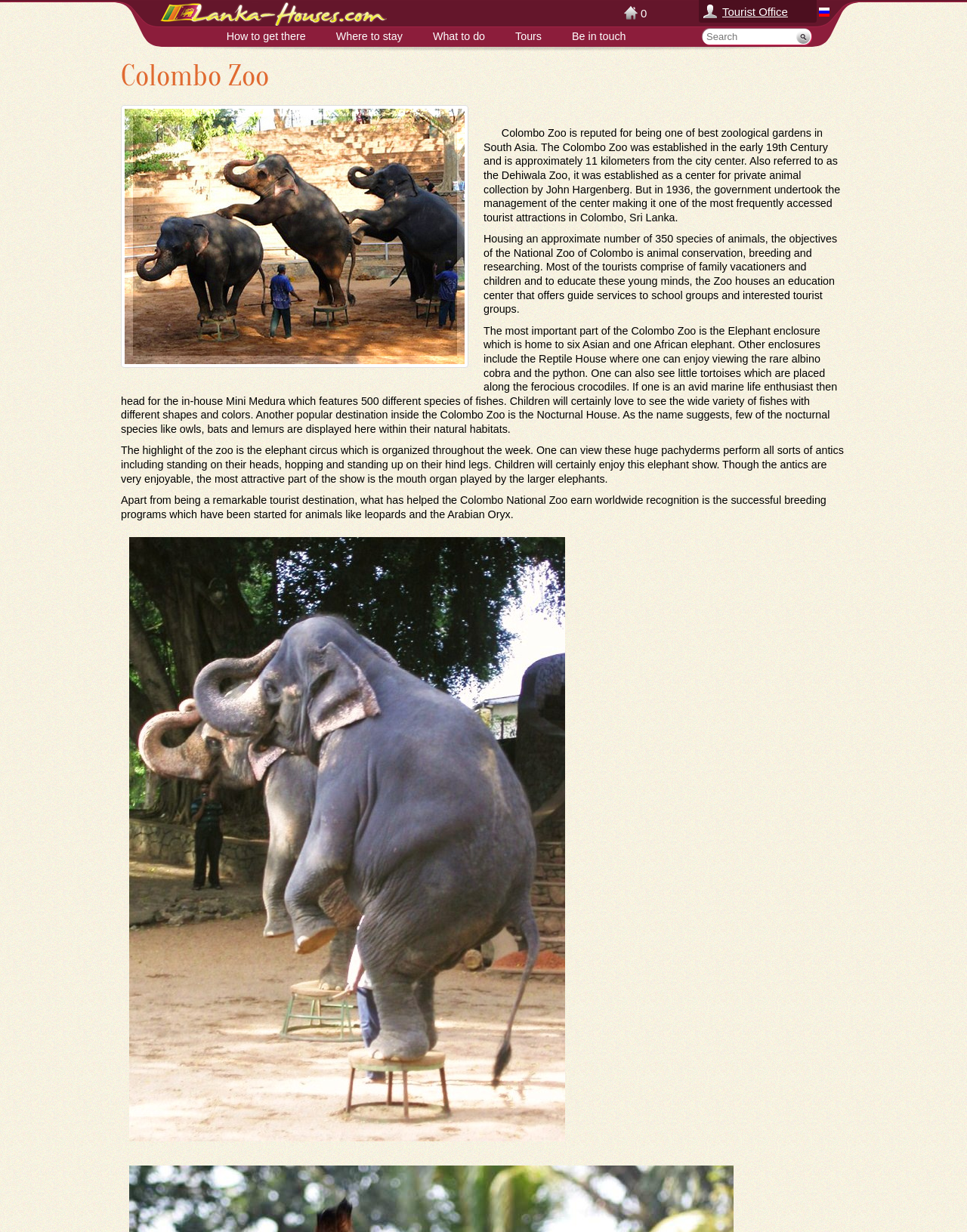Extract the bounding box coordinates for the UI element described by the text: "0". The coordinates should be in the form of [left, top, right, bottom] with values between 0 and 1.

[0.645, 0.0, 0.677, 0.021]